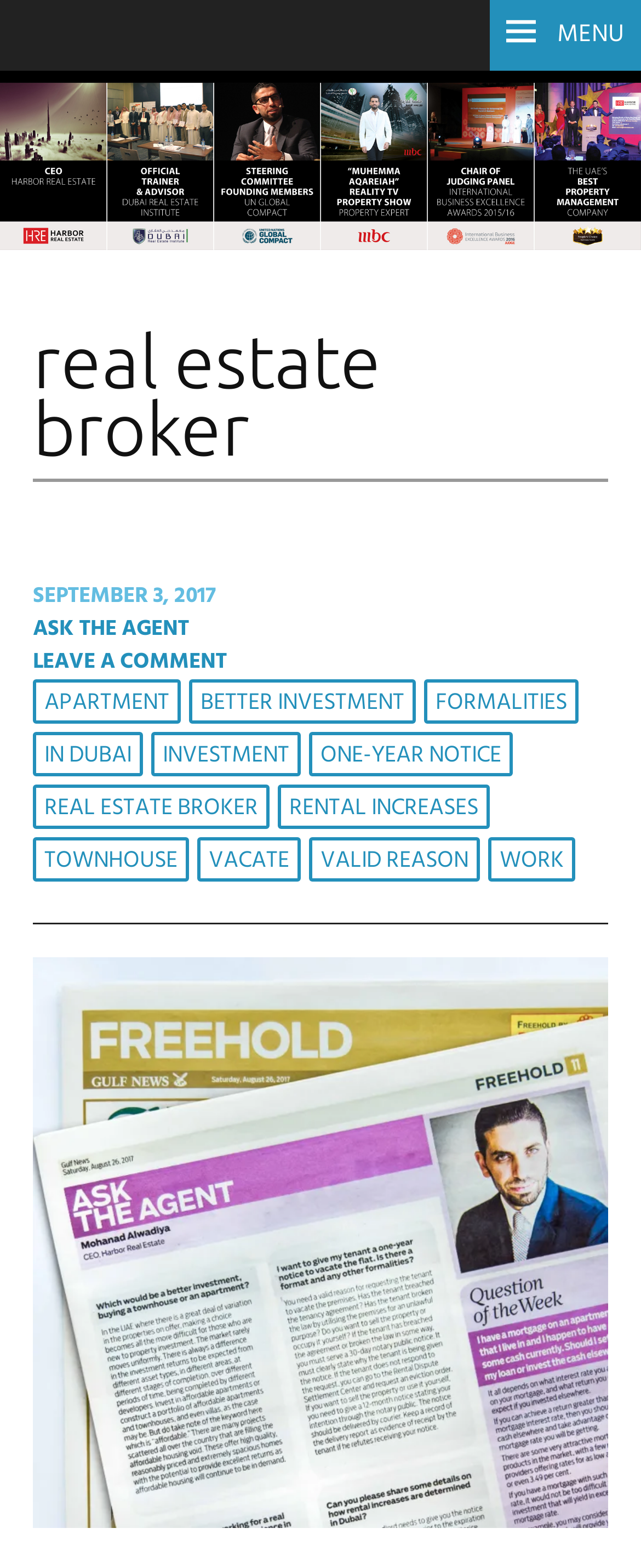Is there an image on the webpage?
Could you give a comprehensive explanation in response to this question?

I examined the webpage structure and found an image element with a bounding box of [0.0, 0.045, 1.0, 0.159]. This indicates that there is an image on the webpage.